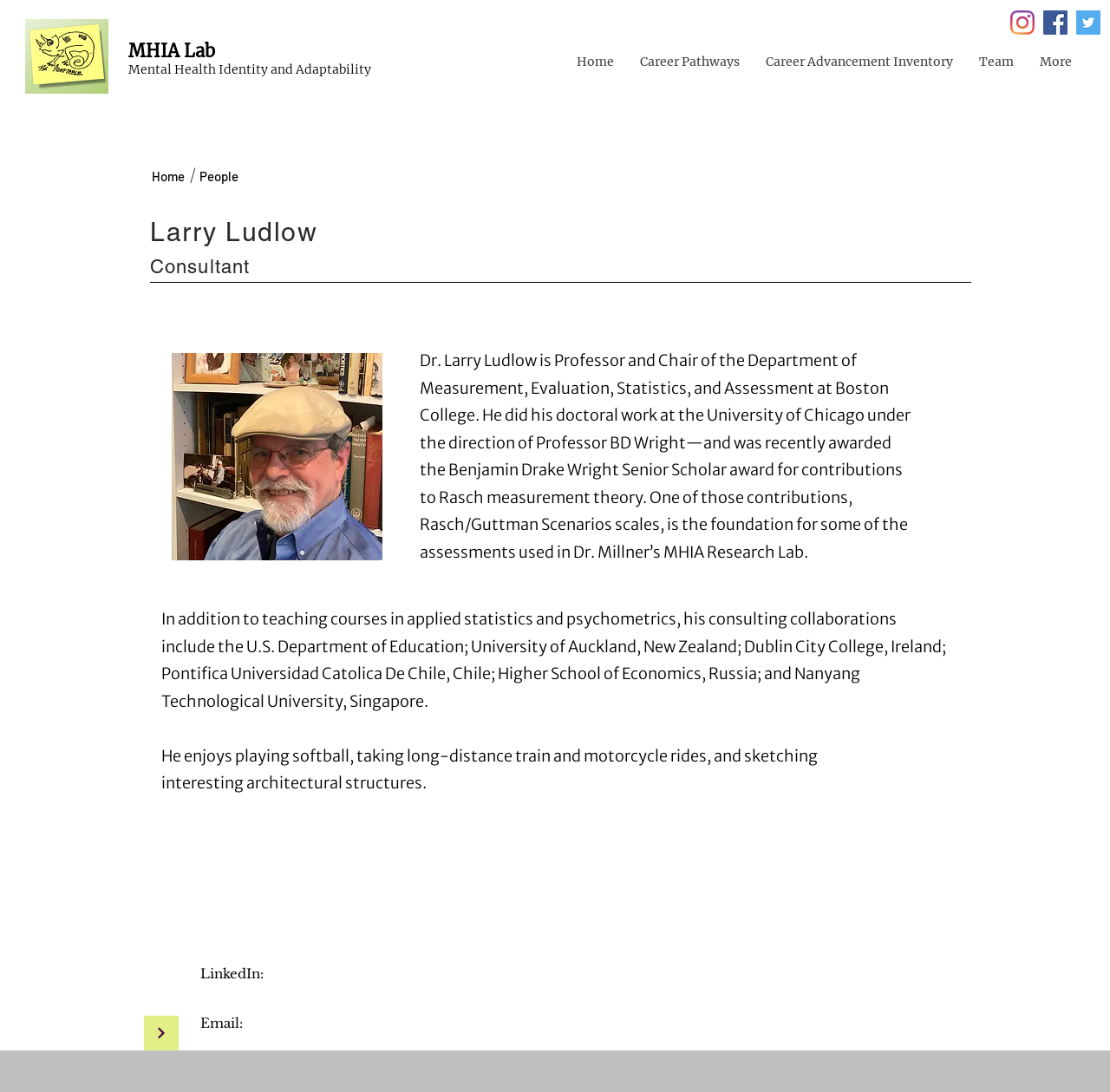Please determine the bounding box coordinates of the element to click on in order to accomplish the following task: "Click the Twitter link". Ensure the coordinates are four float numbers ranging from 0 to 1, i.e., [left, top, right, bottom].

[0.97, 0.01, 0.991, 0.032]